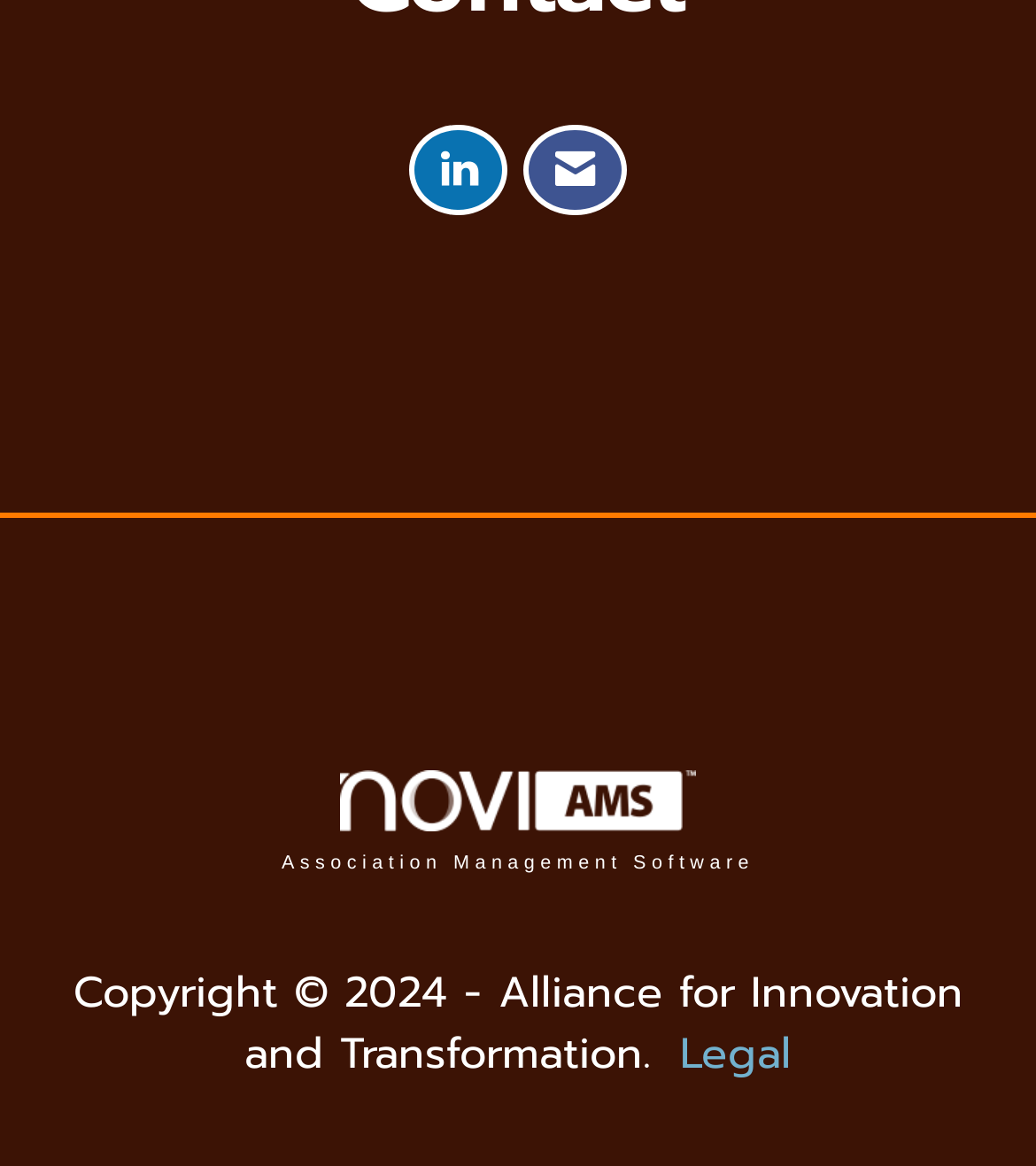Using the provided element description: "Association Management Software", determine the bounding box coordinates of the corresponding UI element in the screenshot.

[0.038, 0.662, 0.962, 0.747]